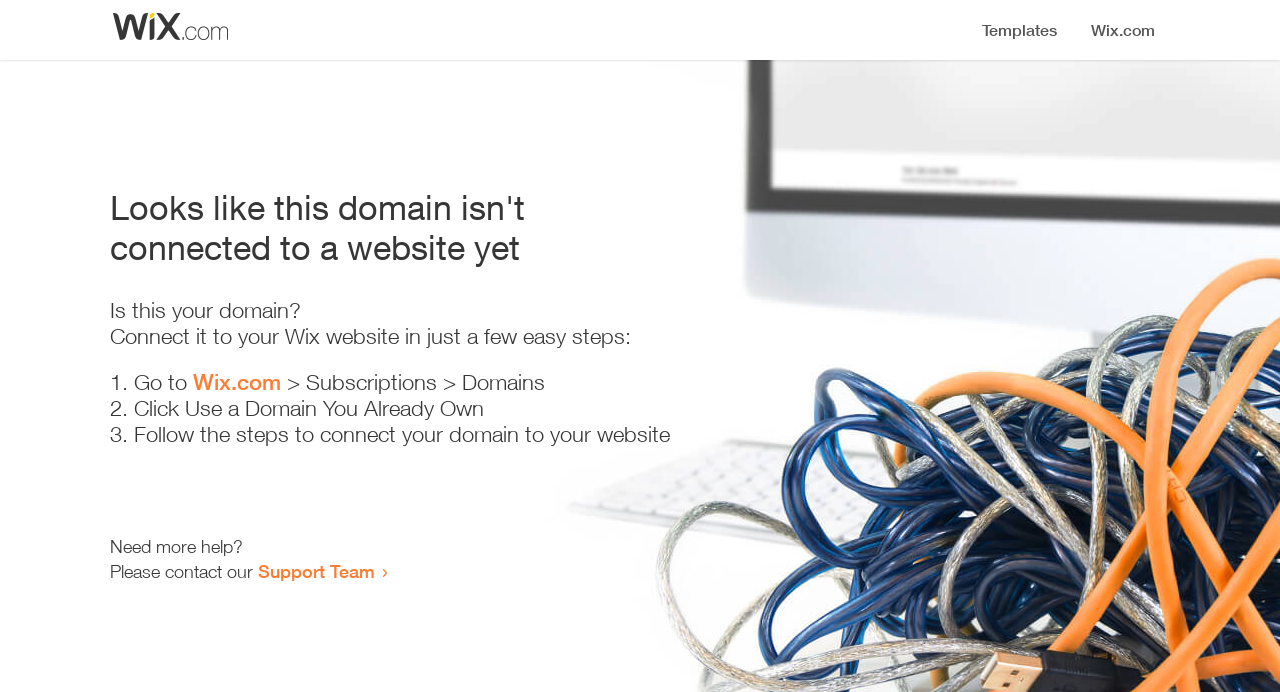Provide a comprehensive description of the webpage.

The webpage appears to be an error page, indicating that a domain is not connected to a website yet. At the top, there is a small image, likely a logo or icon. Below the image, a prominent heading reads "Looks like this domain isn't connected to a website yet". 

Underneath the heading, there is a series of instructions to connect the domain to a Wix website. The instructions are divided into three steps, each marked with a numbered list marker (1., 2., and 3.). The first step involves going to Wix.com, followed by navigating to Subscriptions and then Domains. The second step is to click "Use a Domain You Already Own", and the third step is to follow the instructions to connect the domain to the website.

At the bottom of the page, there is a section offering additional help. It starts with the text "Need more help?" and provides a link to contact the Support Team.